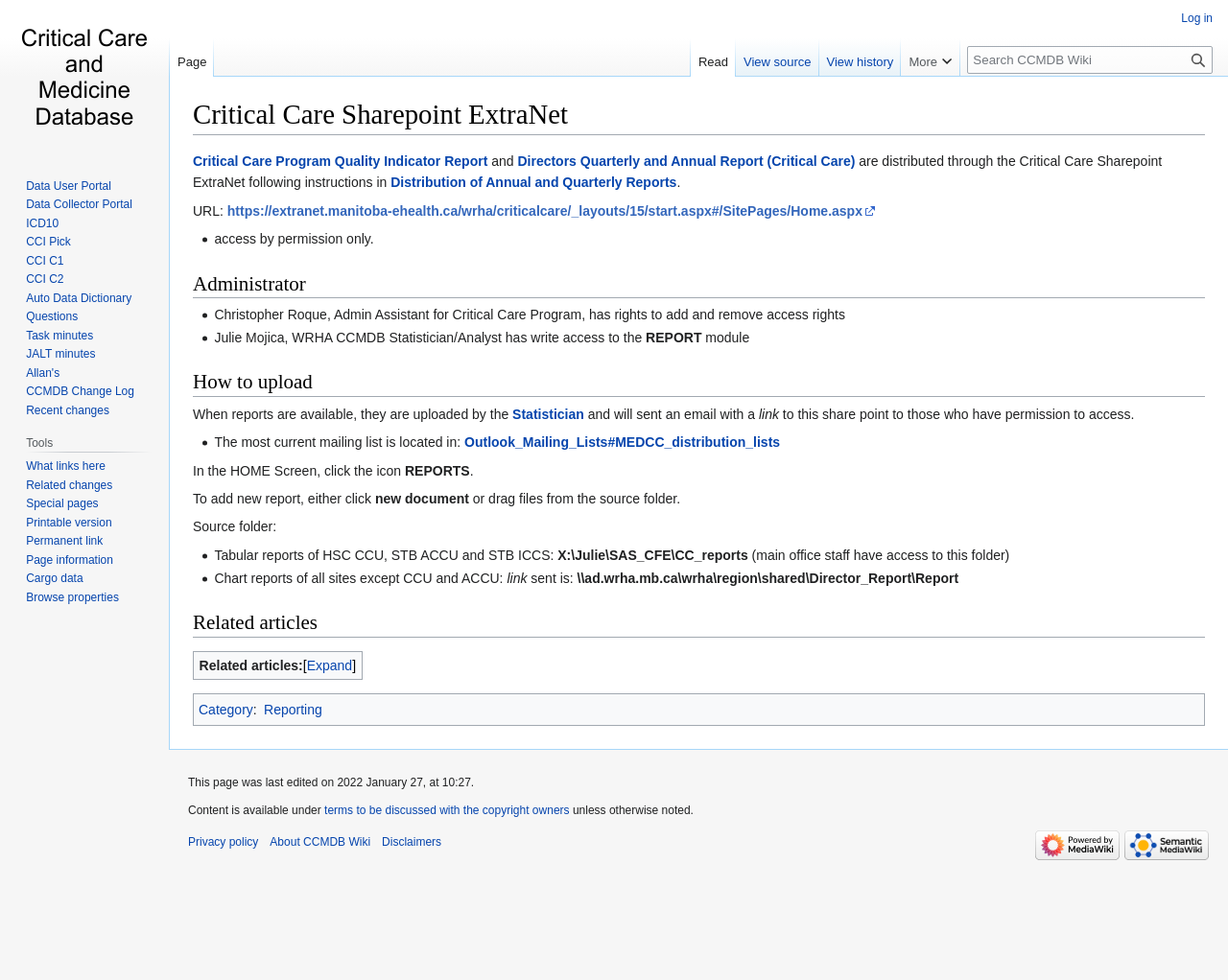Detail the various sections and features present on the webpage.

The webpage is titled "Critical Care Sharepoint ExtraNet - CCMDB Wiki" and appears to be a knowledge base or documentation portal related to critical care programs. 

At the top of the page, there is a heading with the title of the webpage, followed by links to "Jump to navigation" and "Jump to search". Below this, there are links to reports, including "Critical Care Program Quality Indicator Report" and "Directors Quarterly and Annual Report (Critical Care)". 

The main content of the page is divided into sections, each with its own heading. The first section is about the distribution of annual and quarterly reports, with a URL provided. The next section is about access permissions, listing the administrators and their roles. 

Following this, there are sections on how to upload reports, including instructions on who can upload and how to add new reports. There is also a section on the most current mailing list, located in Outlook_Mailing_Lists. 

The page also has a section on related articles, with a table containing links to various articles. Additionally, there are navigation menus at the top and side of the page, providing links to personal tools, namespaces, views, and more. A search bar is also present at the top right corner of the page.